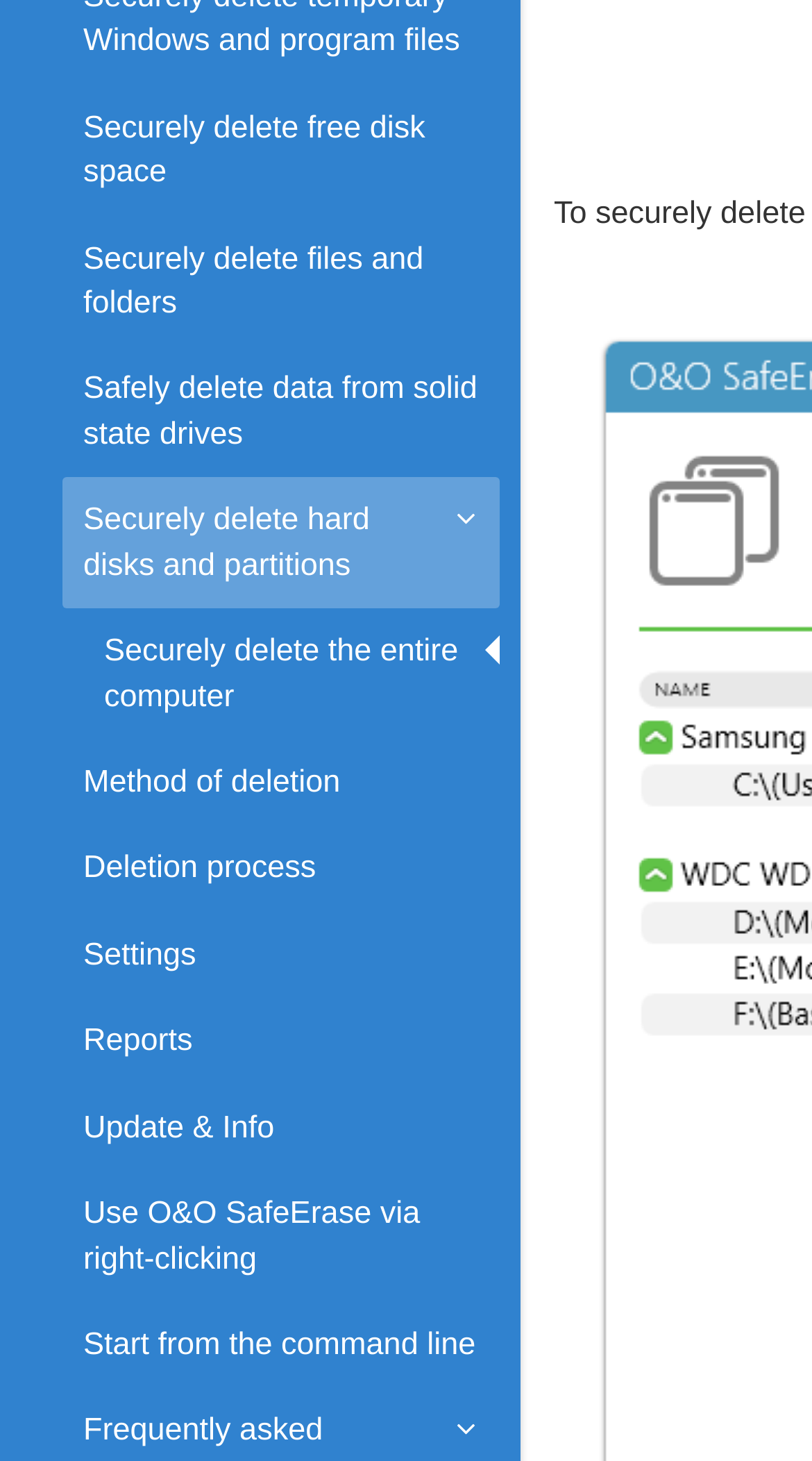Please find the bounding box coordinates (top-left x, top-left y, bottom-right x, bottom-right y) in the screenshot for the UI element described as follows: Securely delete the entire computer

[0.077, 0.417, 0.615, 0.506]